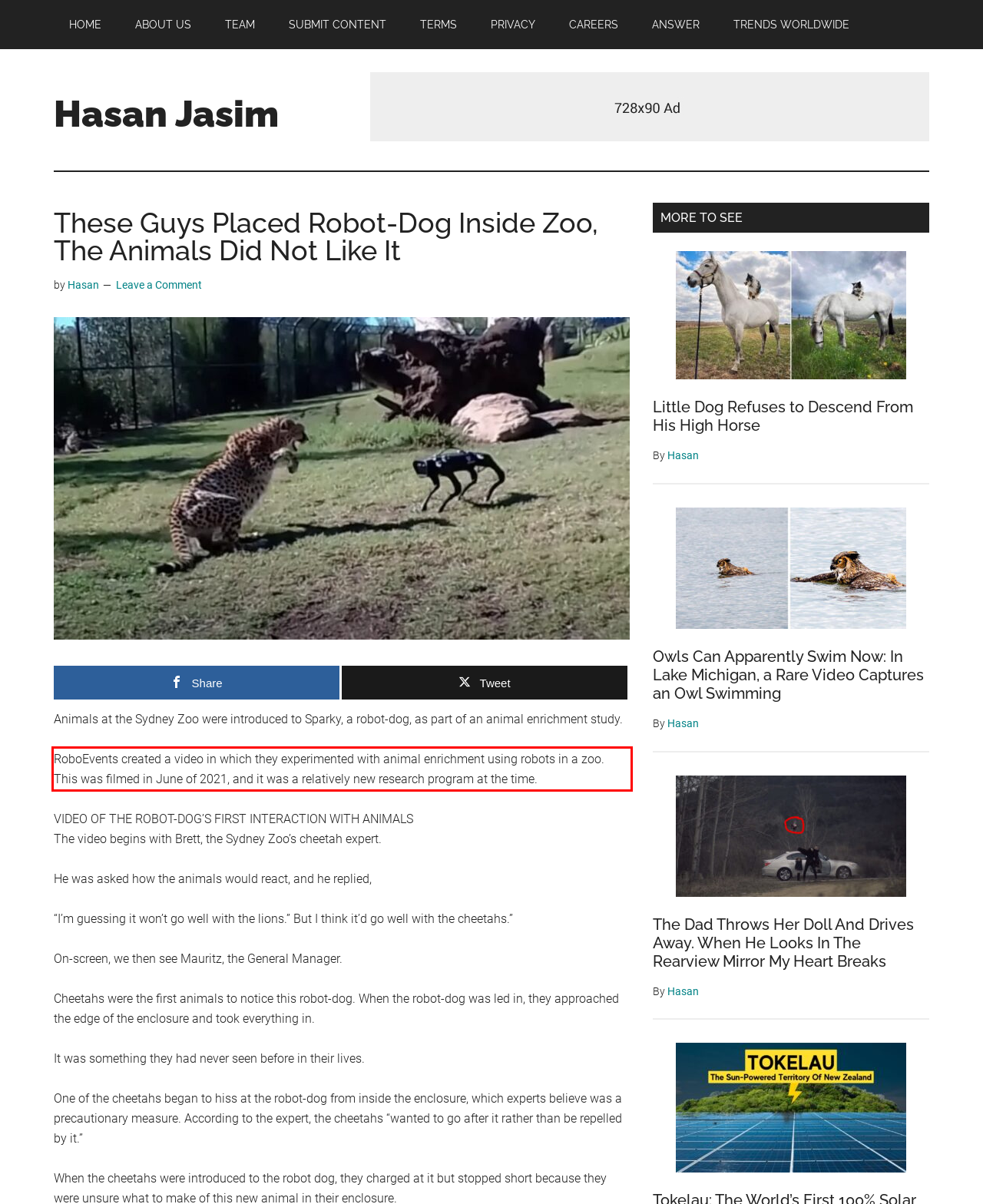Look at the webpage screenshot and recognize the text inside the red bounding box.

RoboEvents created a video in which they experimented with animal enrichment using robots in a zoo. This was filmed in June of 2021, and it was a relatively new research program at the time.